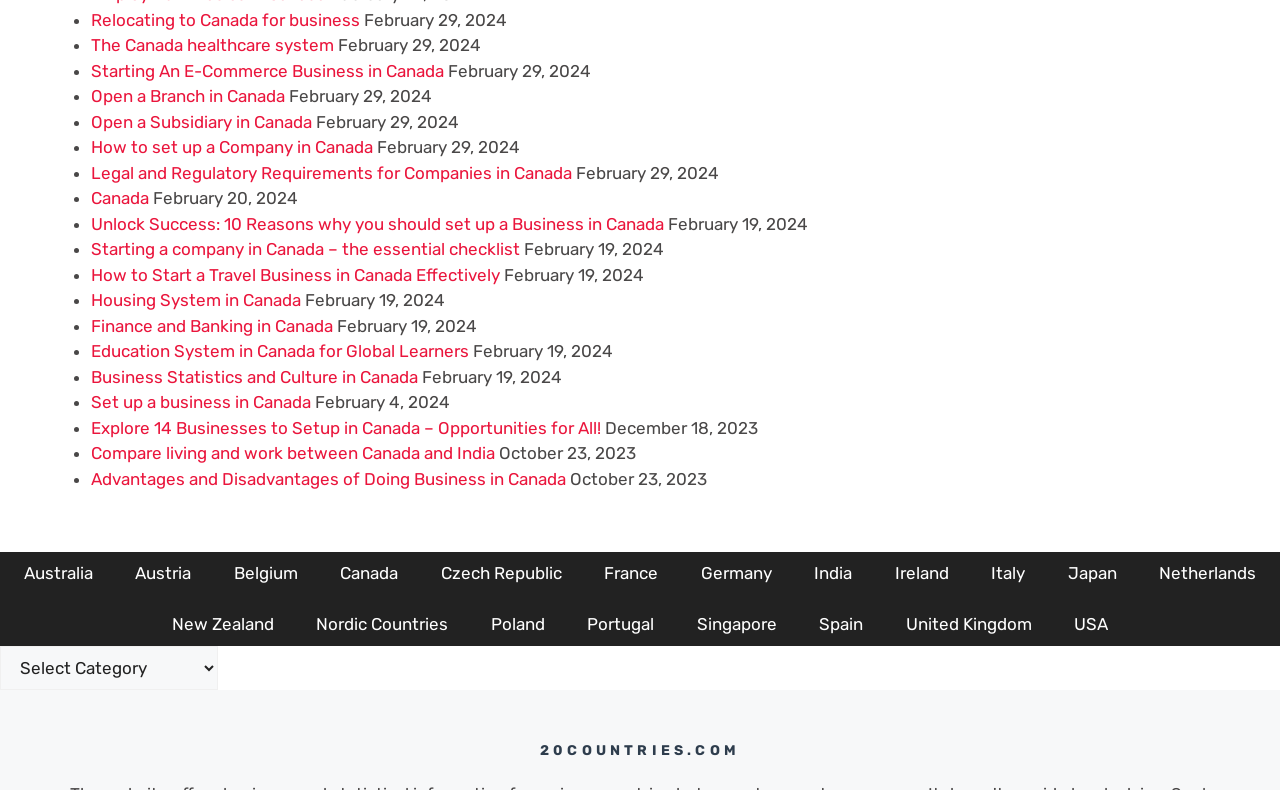Provide the bounding box coordinates of the area you need to click to execute the following instruction: "Click on 'How to set up a Company in Canada'".

[0.071, 0.174, 0.291, 0.199]